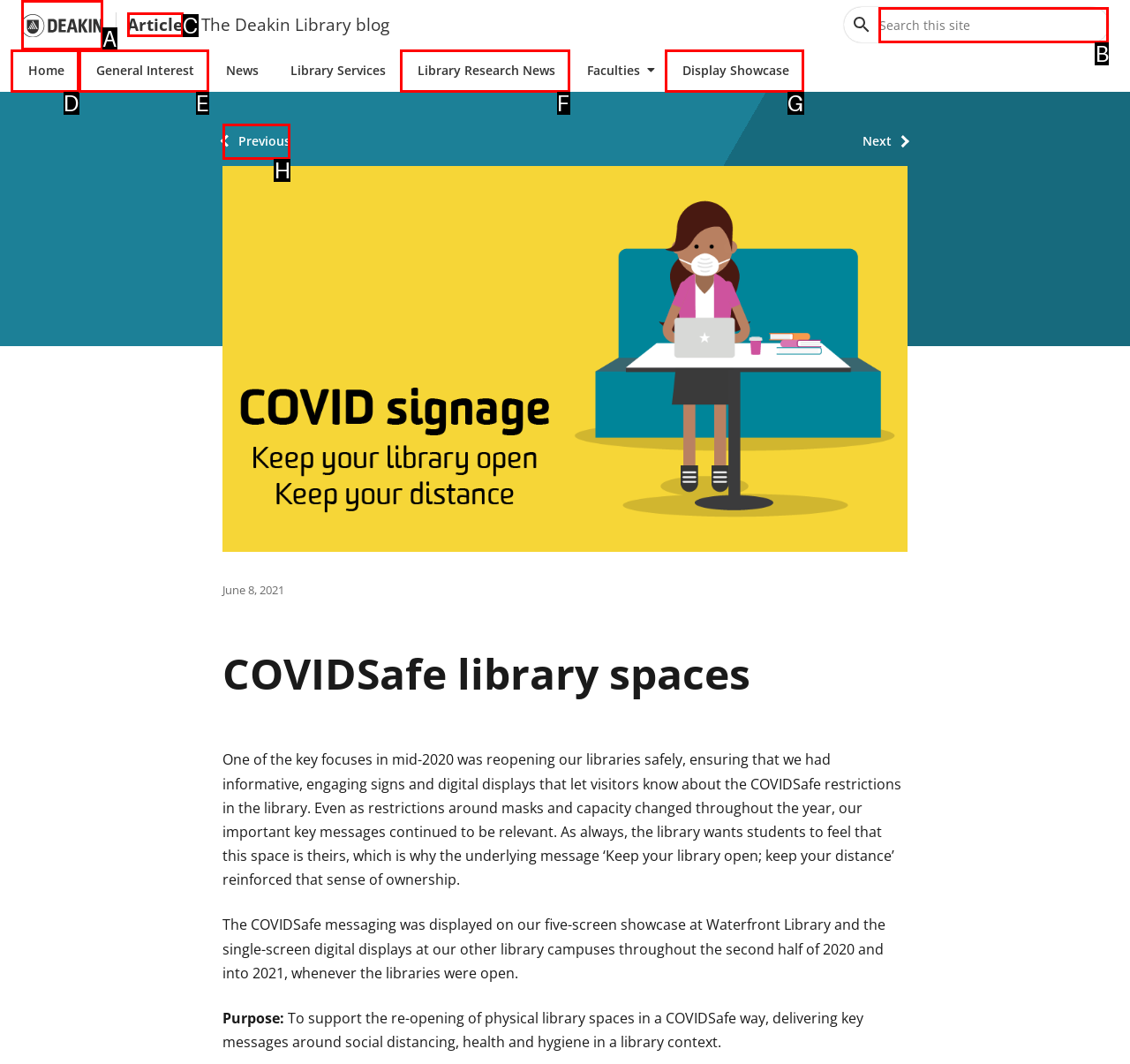Which UI element's letter should be clicked to achieve the task: Search this site
Provide the letter of the correct choice directly.

B